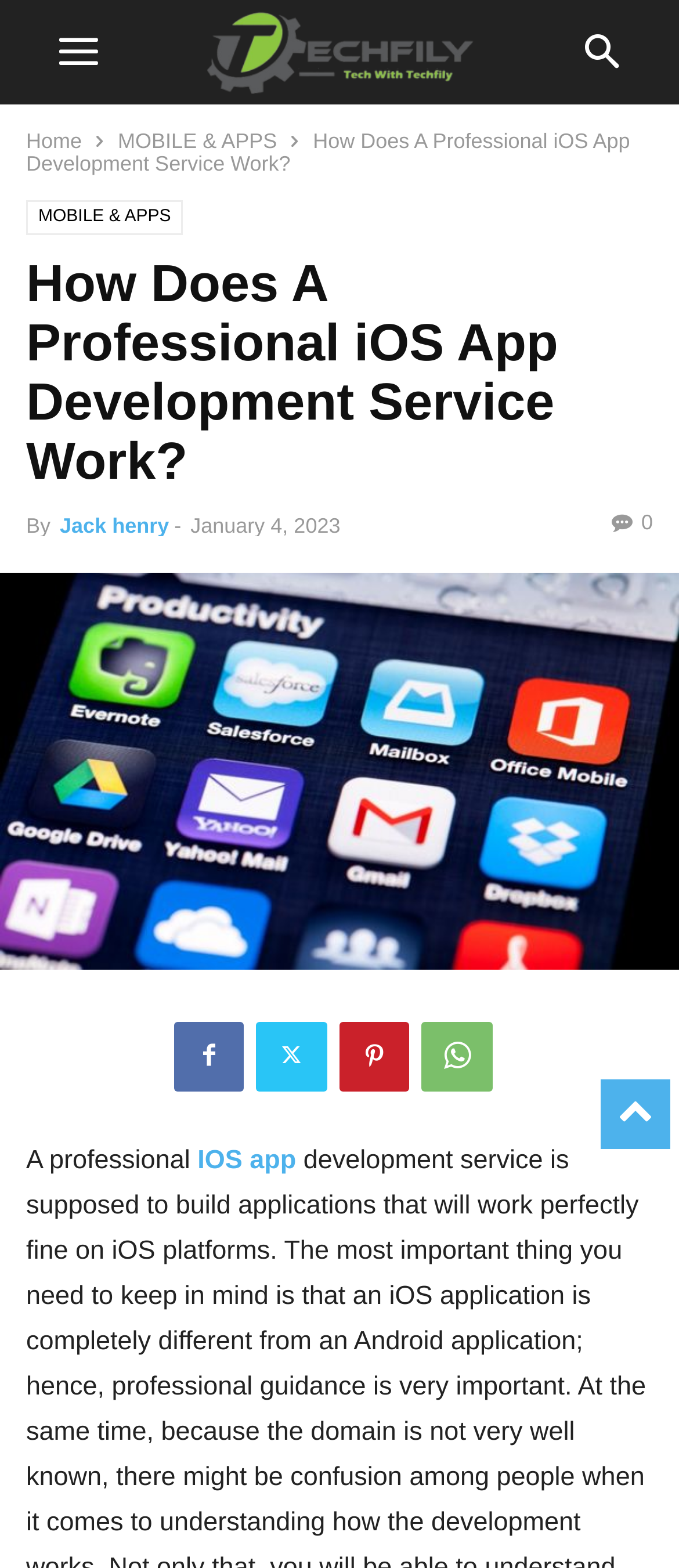What is the category of the current article?
Use the screenshot to answer the question with a single word or phrase.

MOBILE & APPS